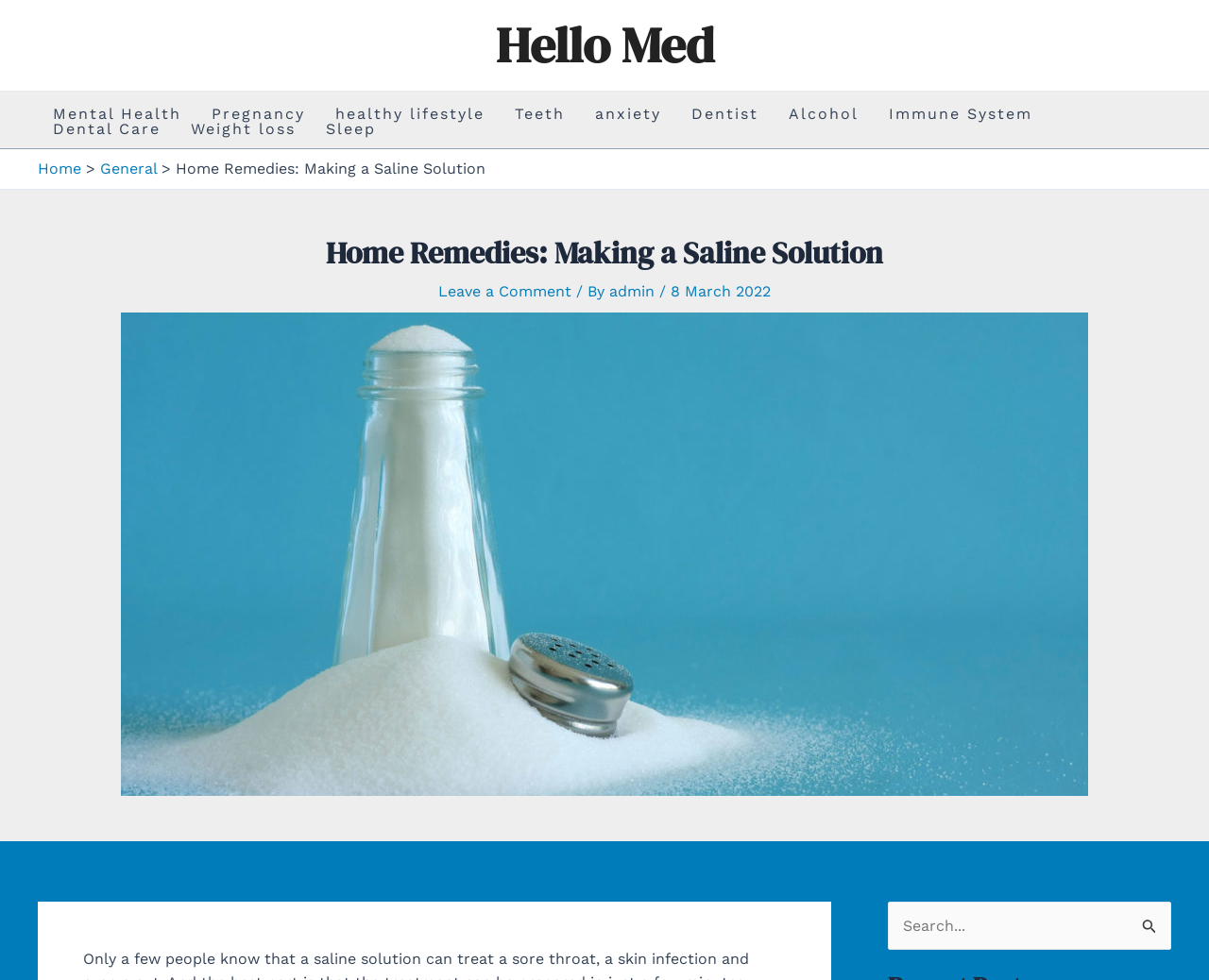Describe in detail what you see on the webpage.

The webpage is about "Home Remedies: Making a Saline Solution" and is part of the "Hello Med" website. At the top, there is a navigation bar with links to various categories, including "Mental Health", "Pregnancy", "Healthy Lifestyle", and more. Below this, there is a breadcrumbs navigation section with links to "Home" and "General".

The main content of the page is headed by a title "Home Remedies: Making a Saline Solution" and has a prominent image related to the topic. Below the title, there is a section with a link to "Leave a Comment", followed by the author's name "admin" and the date "8 March 2022".

On the right side of the page, there is a search bar with a search box and a "Search Submit" button, accompanied by a small icon. At the bottom of the page, there is a complementary section with a search function.

Overall, the webpage appears to be a blog post or article about making a saline solution, with various navigation and search features to facilitate user interaction.